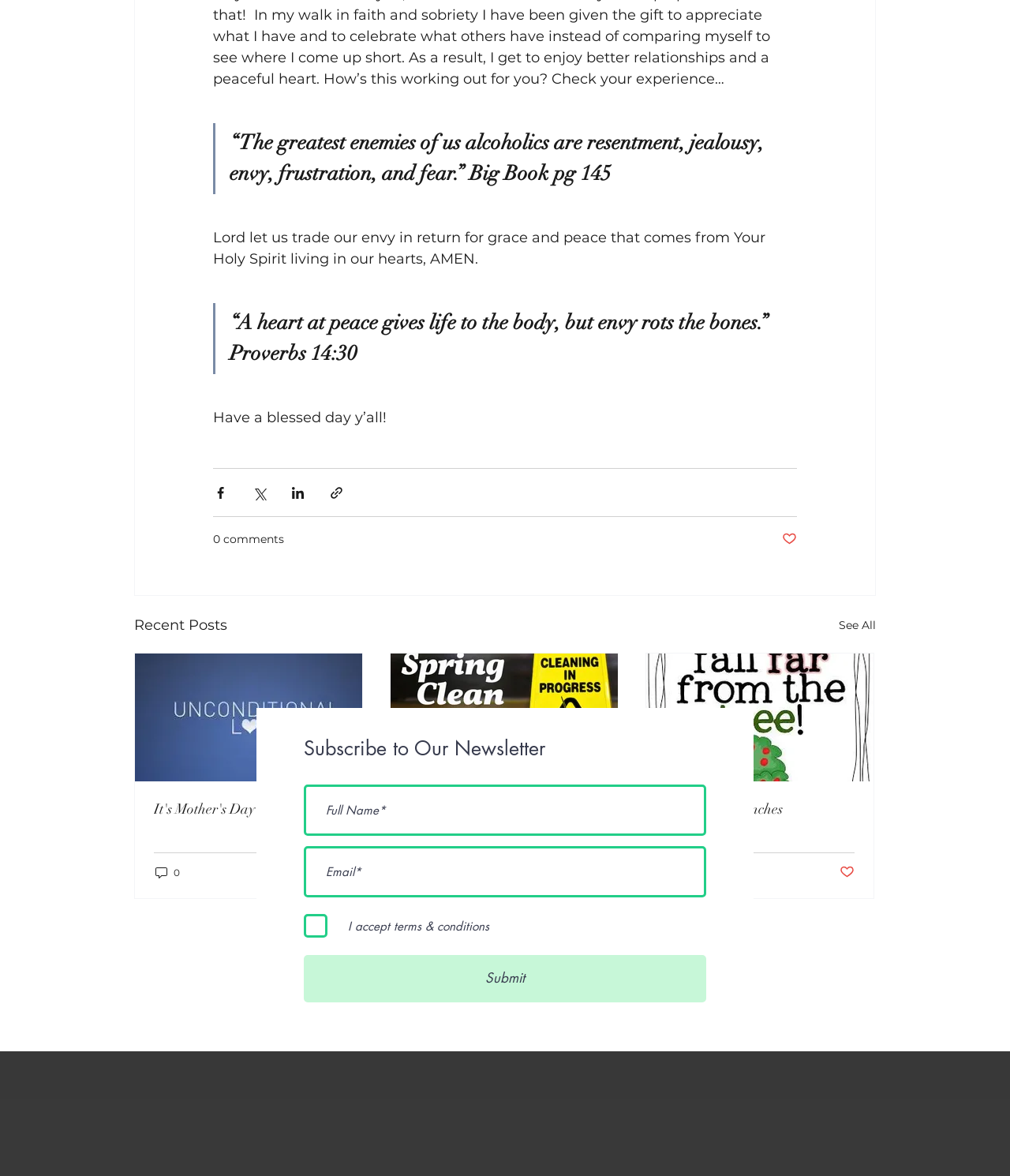Provide the bounding box coordinates of the UI element that matches the description: "parent_node: It's Mother's Day".

[0.134, 0.556, 0.359, 0.664]